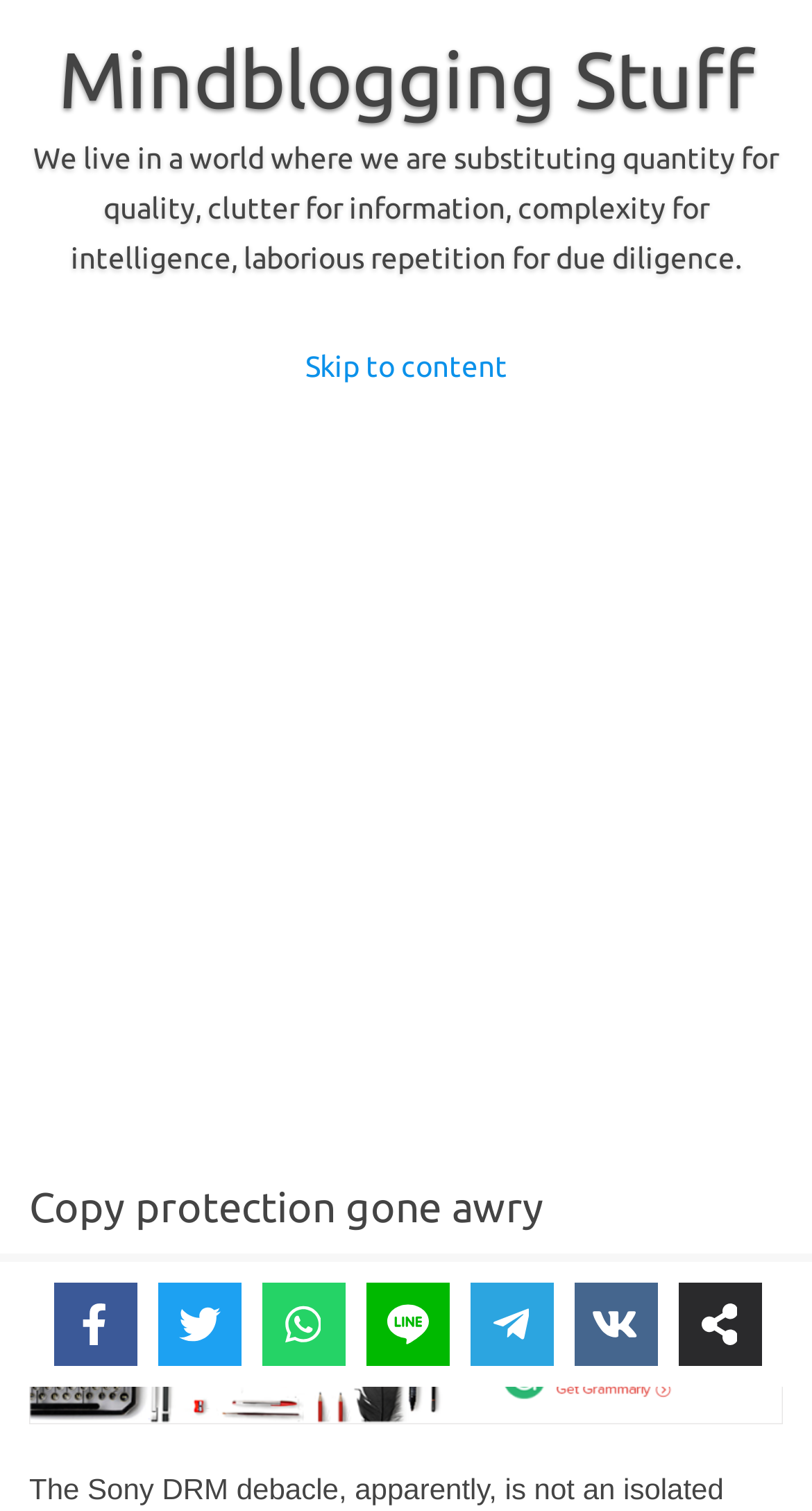Locate the bounding box coordinates of the area that needs to be clicked to fulfill the following instruction: "Read the article 'Copy protection gone awry'". The coordinates should be in the format of four float numbers between 0 and 1, namely [left, top, right, bottom].

[0.036, 0.782, 0.964, 0.815]